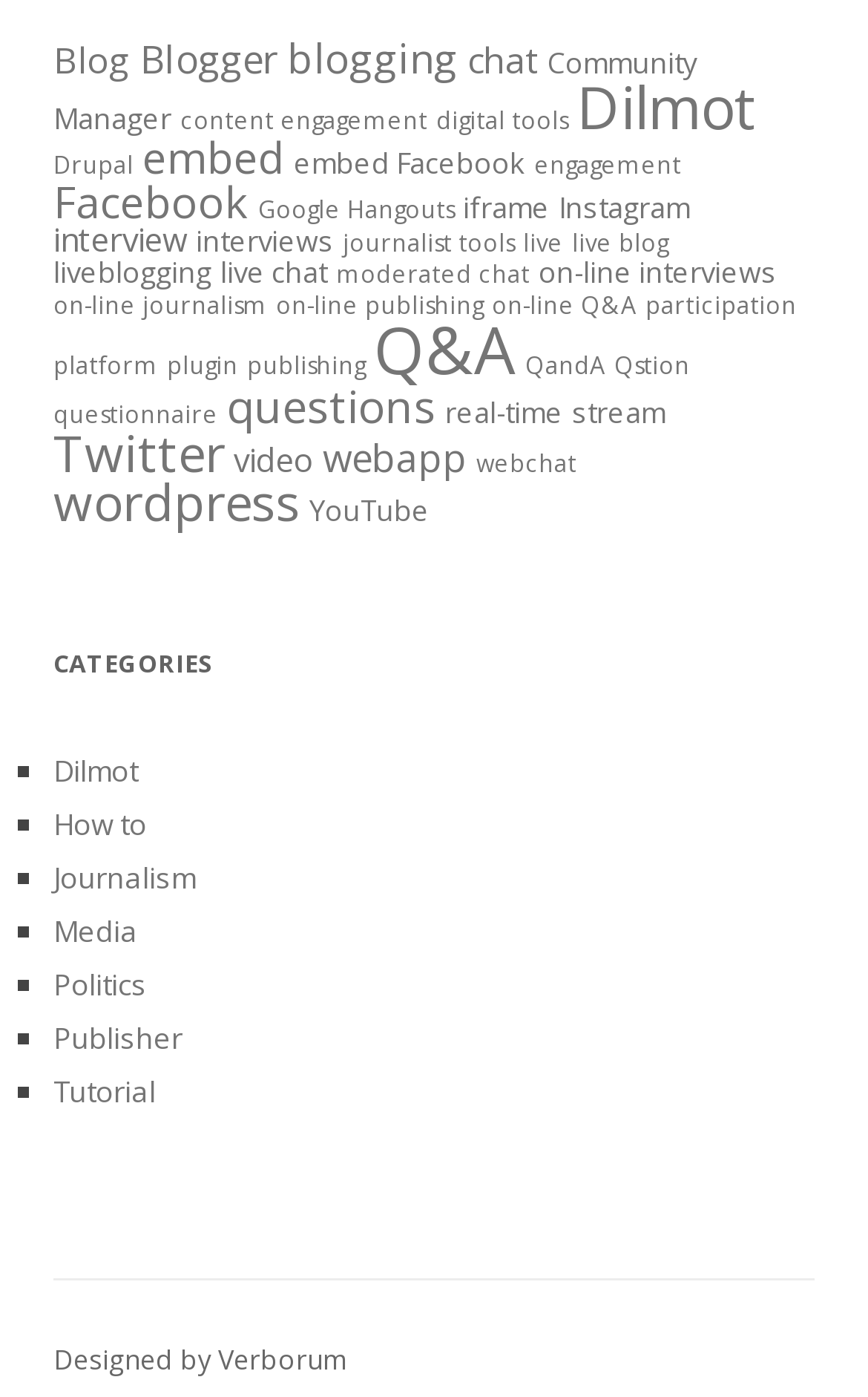Locate the bounding box coordinates of the clickable part needed for the task: "Go to 'Dilmot'".

[0.664, 0.048, 0.872, 0.105]